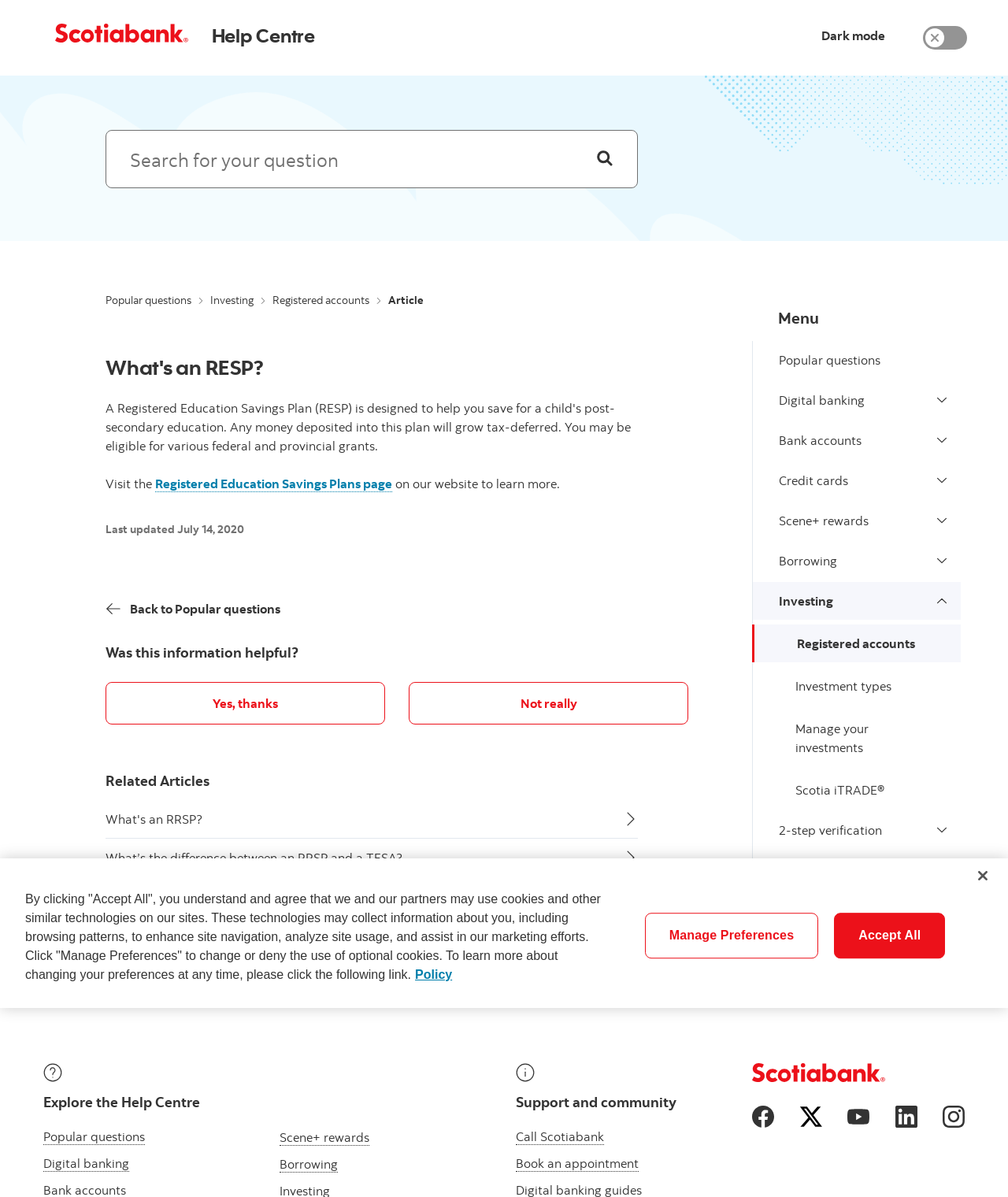Provide a brief response using a word or short phrase to this question:
How can I navigate to the 'Investing' section?

Click on 'Investing' in the category menu